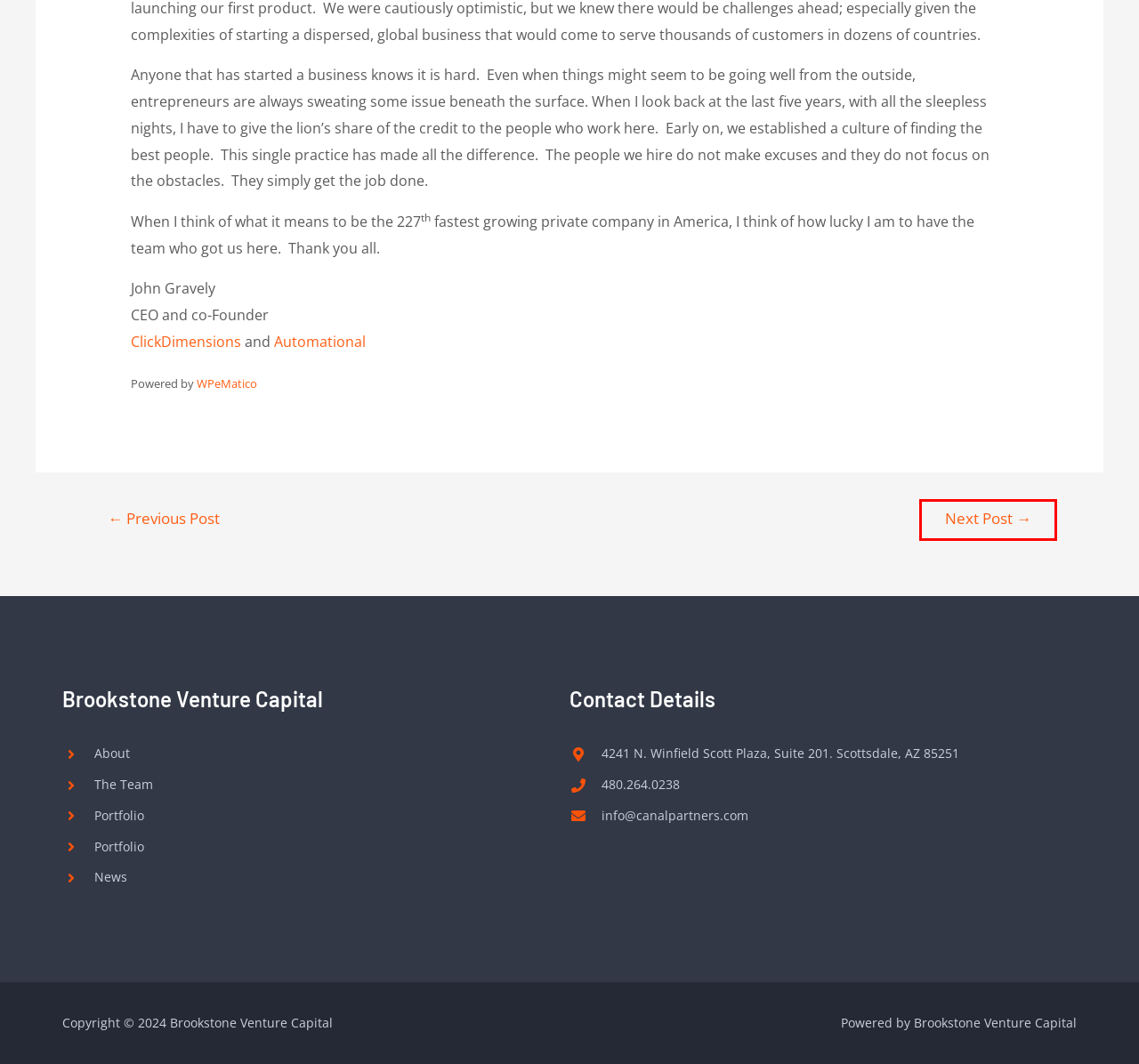Examine the screenshot of a webpage featuring a red bounding box and identify the best matching webpage description for the new page that results from clicking the element within the box. Here are the options:
A. News – Brookstone Venture Capital
B. Home » WPeMatico
C. The Team – Brookstone Venture Capital
D. Infographic: 5 Big Benefits of Teleworking – Brookstone Venture Capital
E. Picmonic’s Back to School Special Group Buy! – Brookstone Venture Capital
F. Blog | ClickDimensions
G. About – Brookstone Venture Capital
H. admin – Brookstone Venture Capital

D